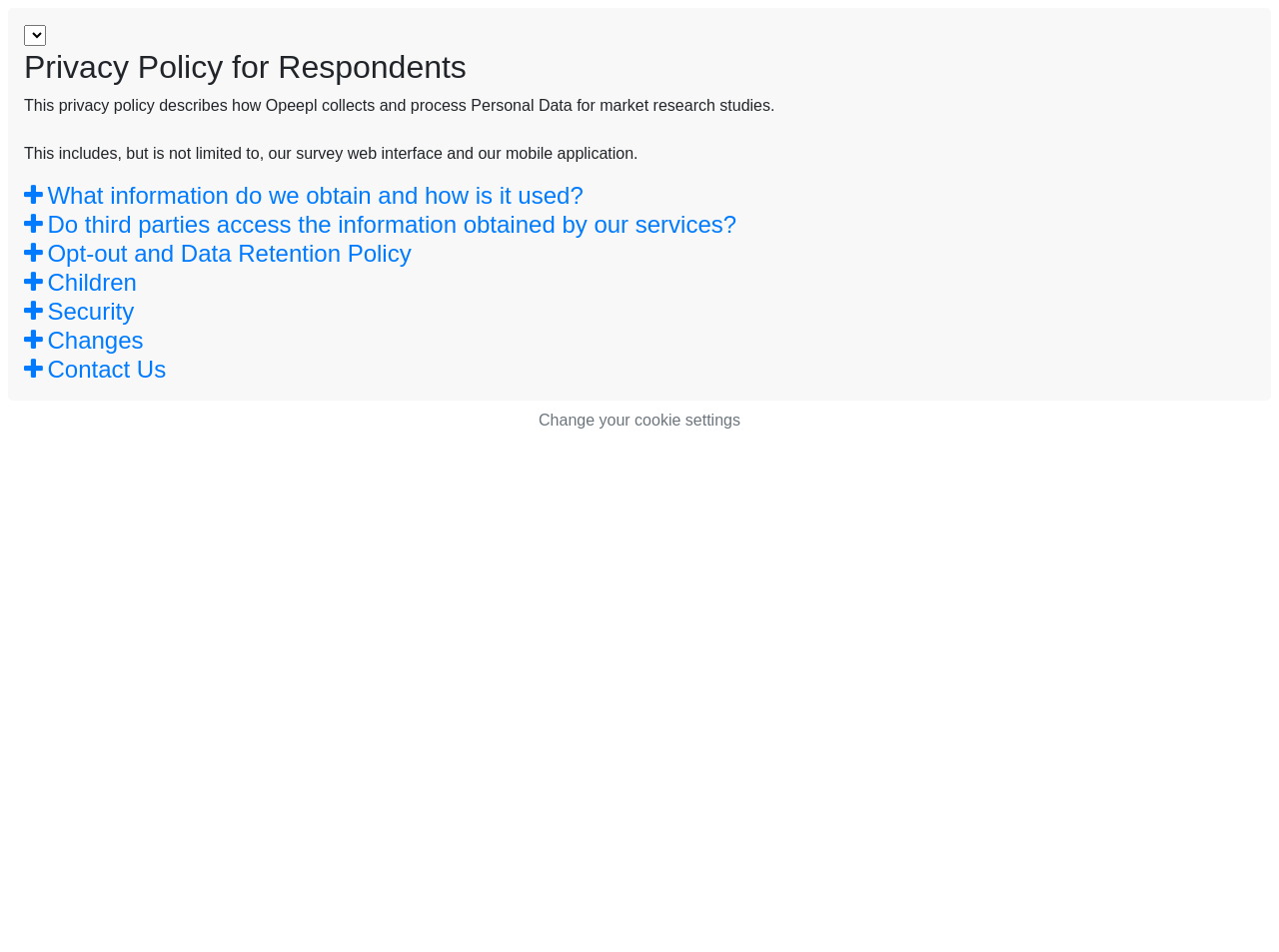Predict the bounding box of the UI element based on this description: "Changes".

[0.019, 0.344, 0.981, 0.374]